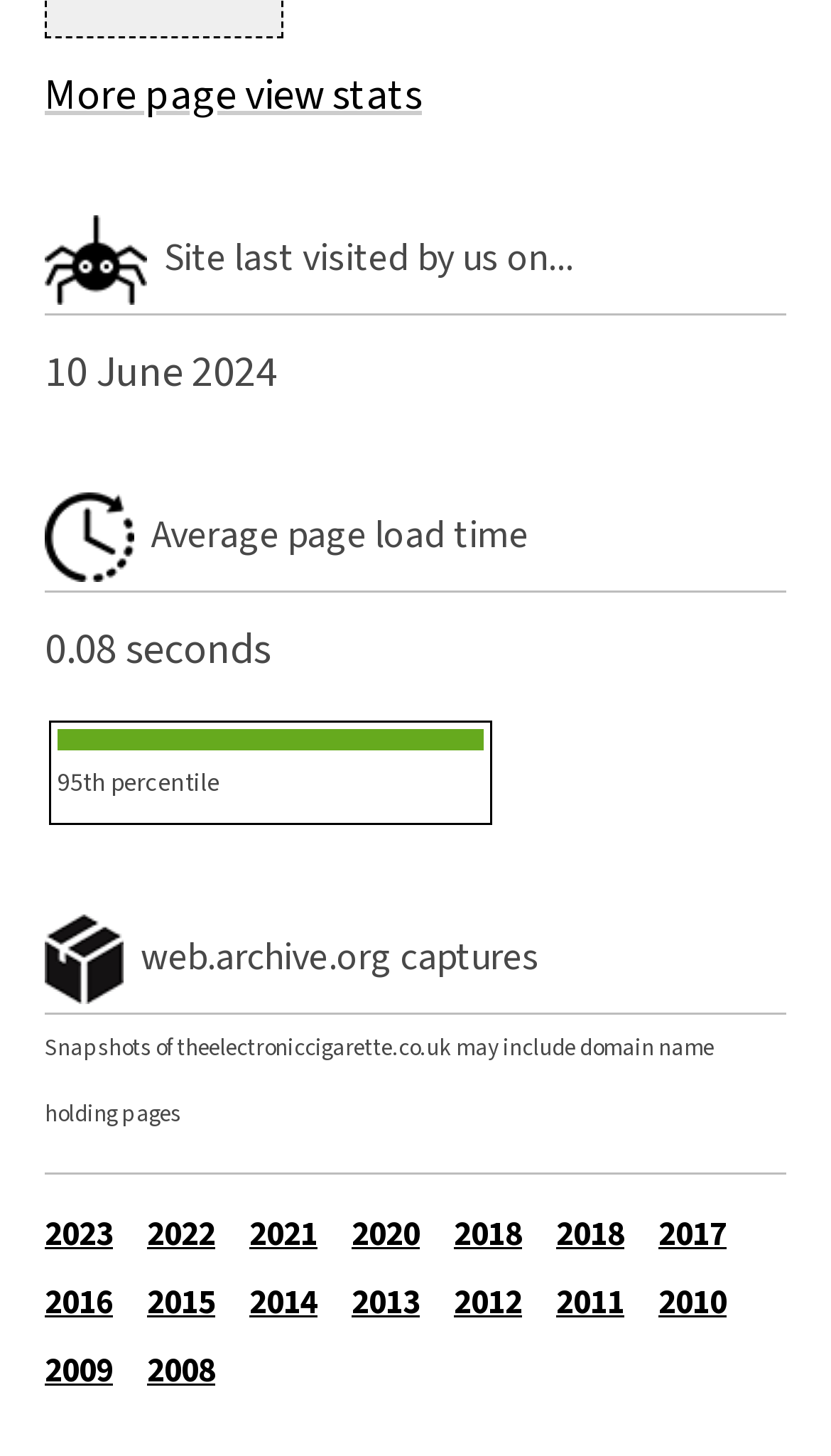Specify the bounding box coordinates of the element's region that should be clicked to achieve the following instruction: "View 2010". The bounding box coordinates consist of four float numbers between 0 and 1, in the format [left, top, right, bottom].

[0.792, 0.878, 0.874, 0.91]